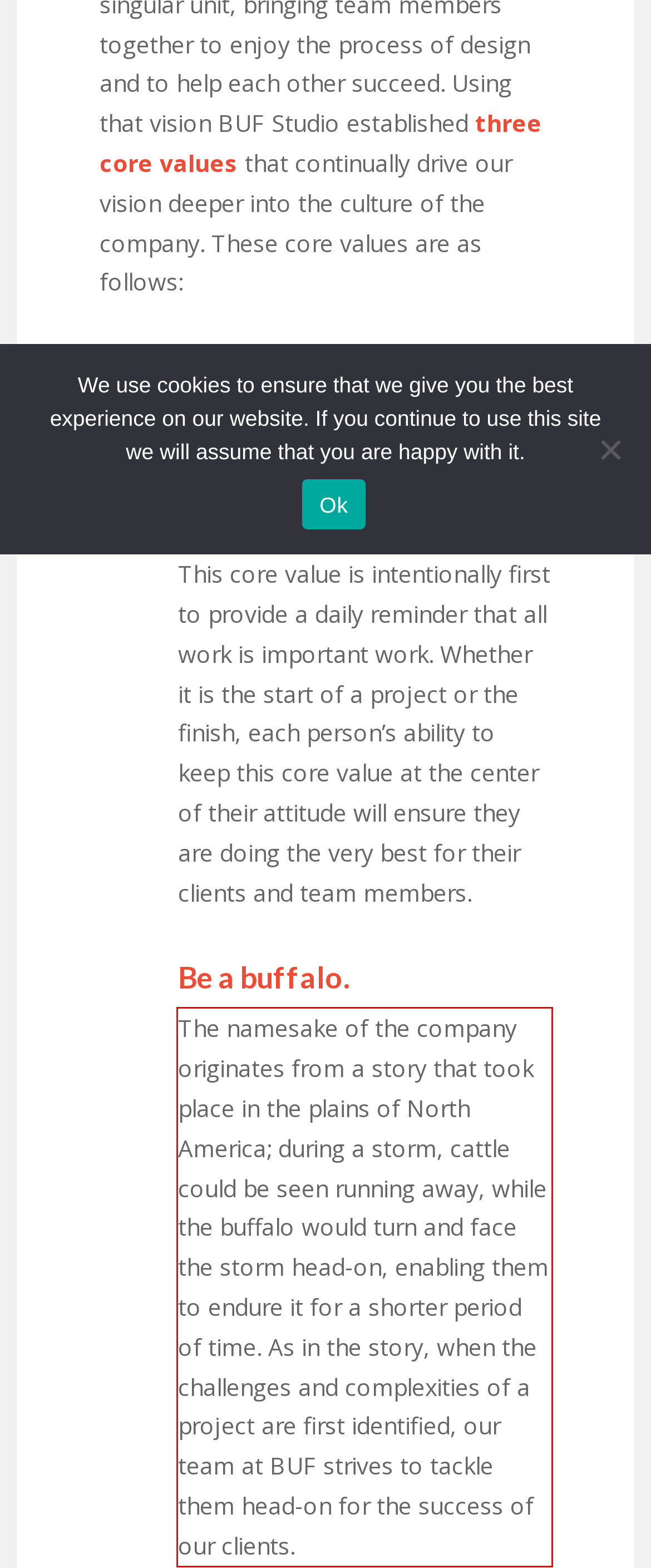Please extract the text content within the red bounding box on the webpage screenshot using OCR.

The namesake of the company originates from a story that took place in the plains of North America; during a storm, cattle could be seen running away, while the buffalo would turn and face the storm head-on, enabling them to endure it for a shorter period of time. As in the story, when the challenges and complexities of a project are first identified, our team at BUF strives to tackle them head-on for the success of our clients.